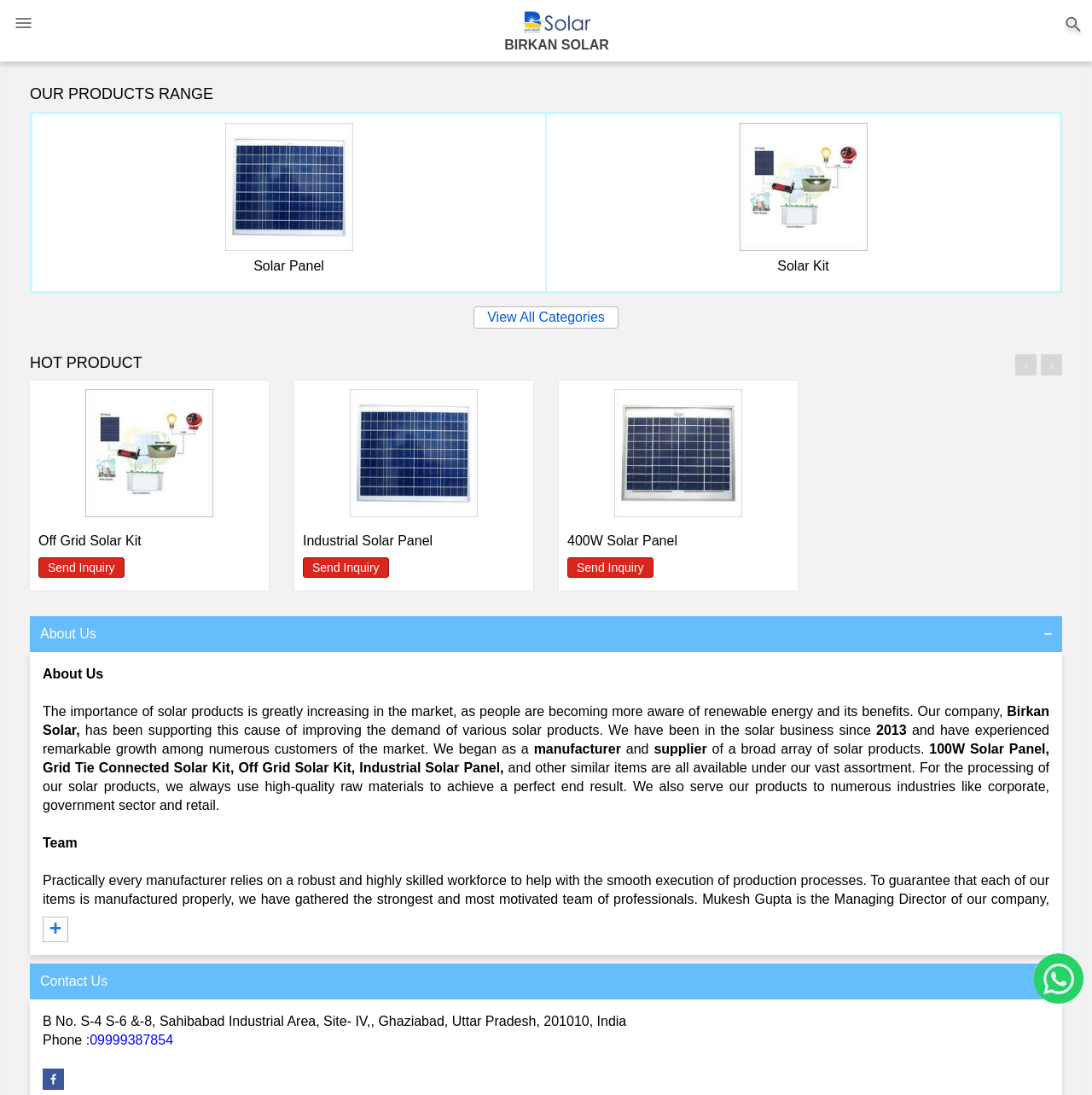What products are available under the 'OUR PRODUCTS RANGE' category?
Based on the image, answer the question with a single word or brief phrase.

Solar Panel, Solar Kit